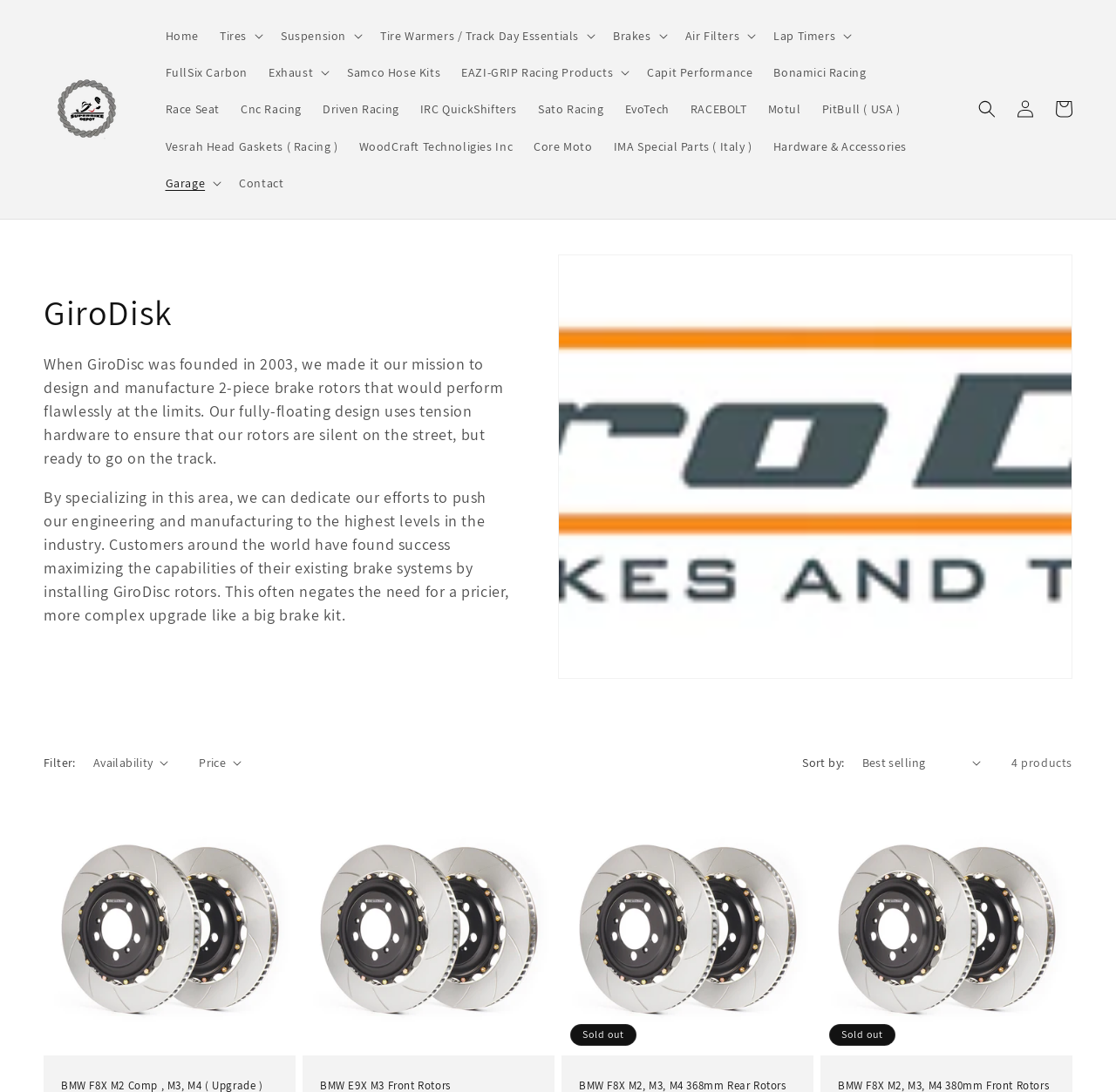Please determine the bounding box coordinates of the area that needs to be clicked to complete this task: 'View 'Brakes' products'. The coordinates must be four float numbers between 0 and 1, formatted as [left, top, right, bottom].

[0.54, 0.016, 0.604, 0.05]